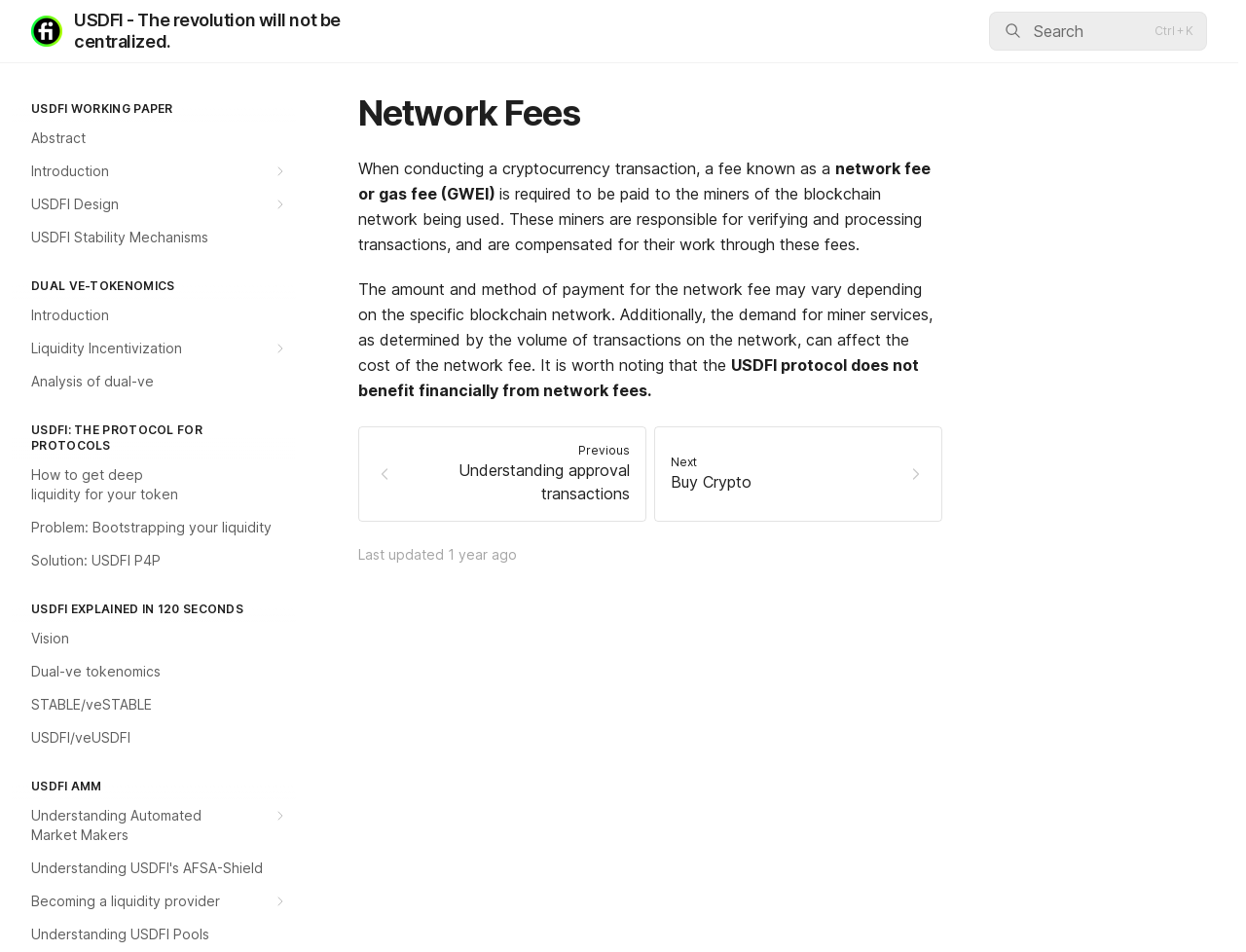Determine the bounding box coordinates of the clickable region to follow the instruction: "Learn about 'USDFI Design'".

[0.009, 0.198, 0.238, 0.231]